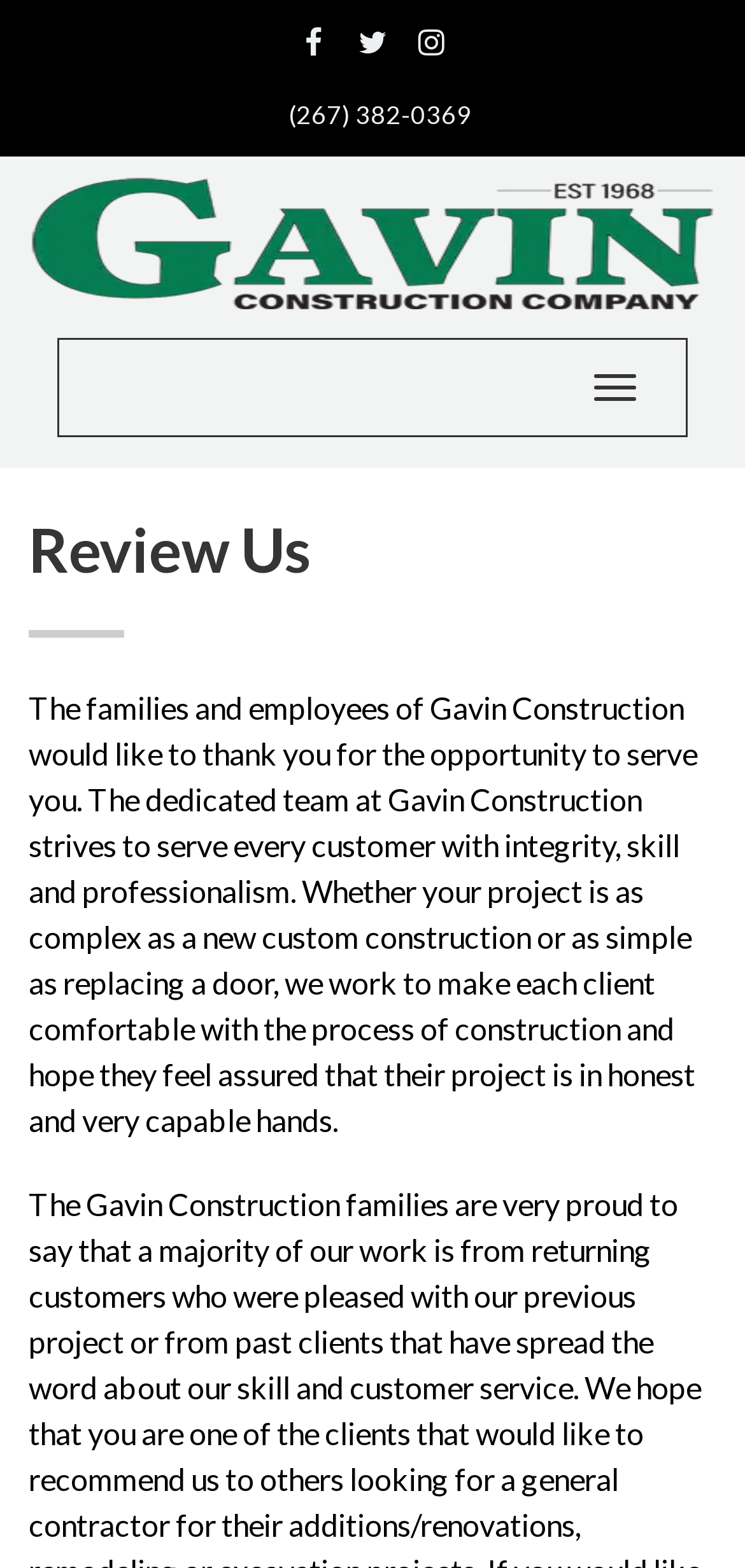How many social media links are there at the top of the webpage?
Answer with a single word or short phrase according to what you see in the image.

3